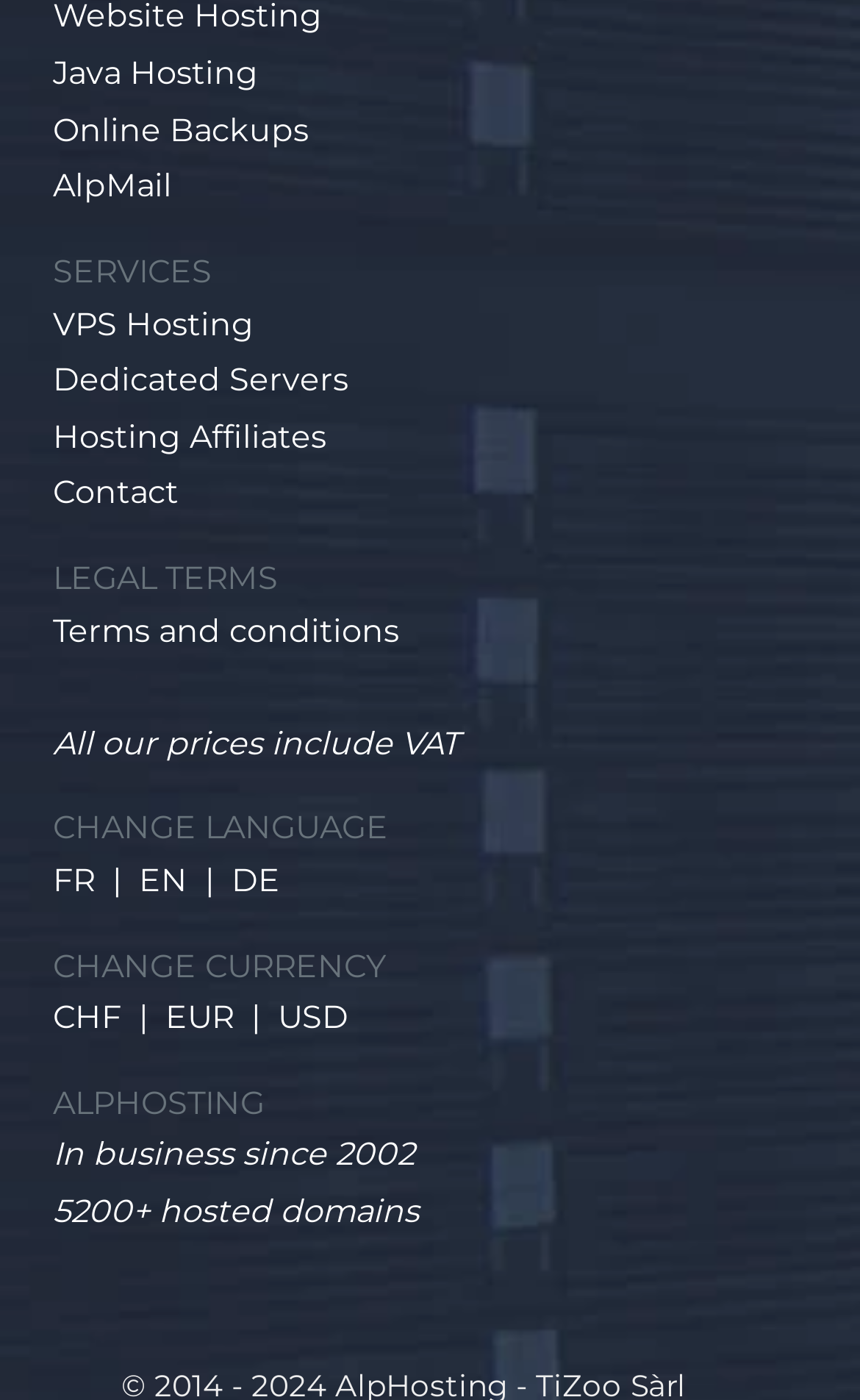Please provide the bounding box coordinates for the element that needs to be clicked to perform the following instruction: "Select USD as currency". The coordinates should be given as four float numbers between 0 and 1, i.e., [left, top, right, bottom].

[0.323, 0.713, 0.405, 0.741]